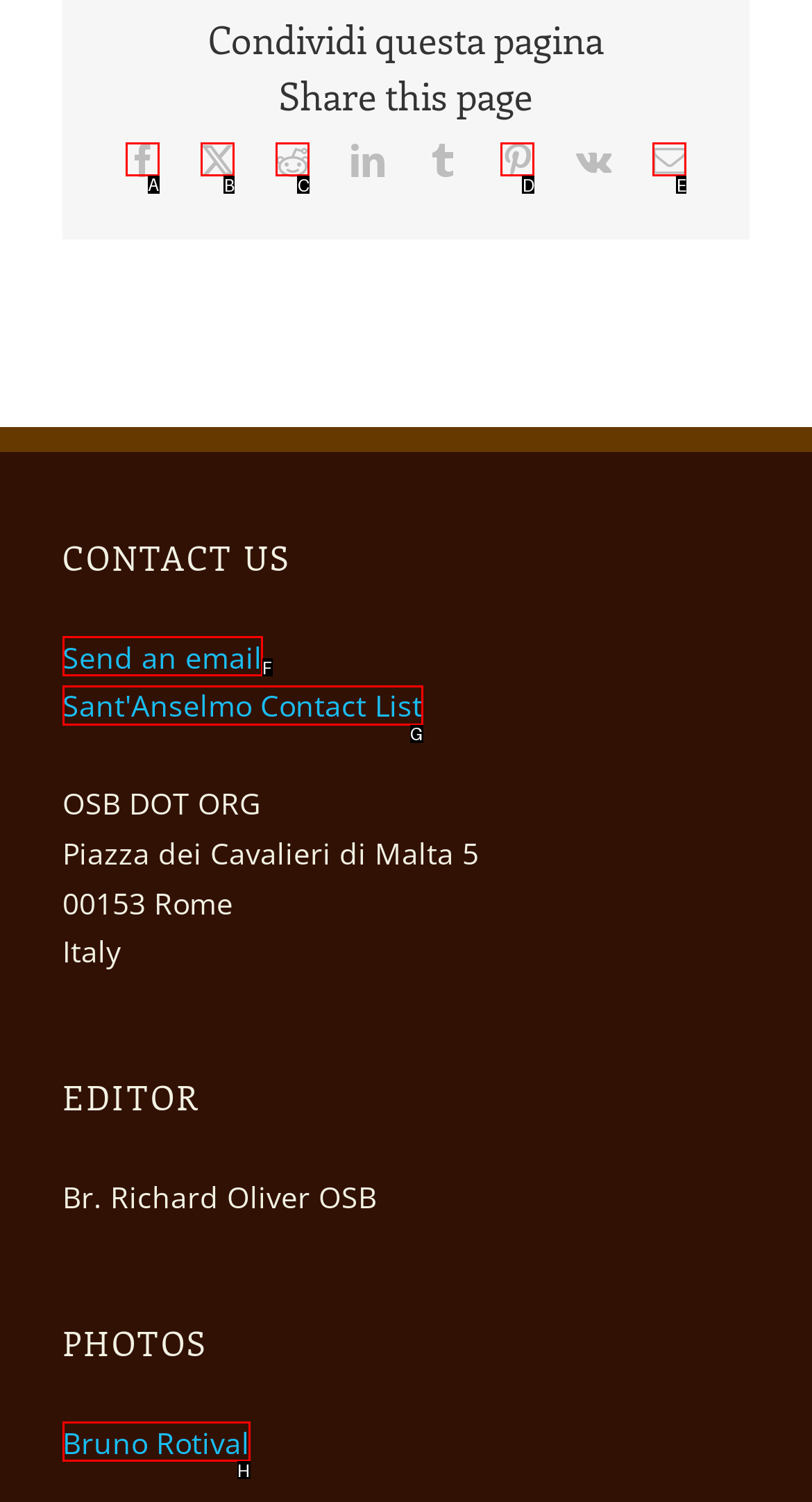Determine the letter of the UI element that will complete the task: Share this page on Facebook
Reply with the corresponding letter.

A